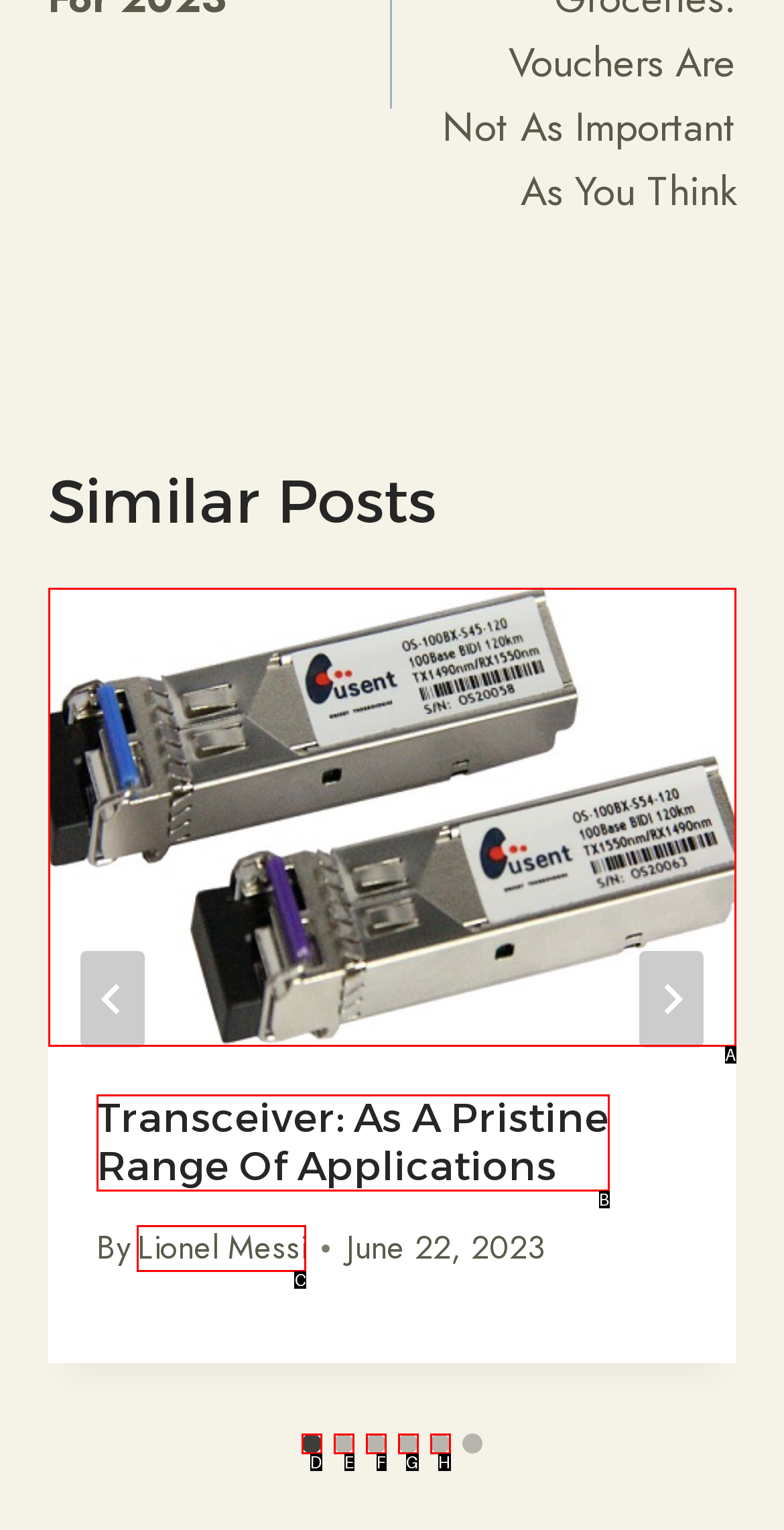From the description: Lionel Messi, select the HTML element that fits best. Reply with the letter of the appropriate option.

C